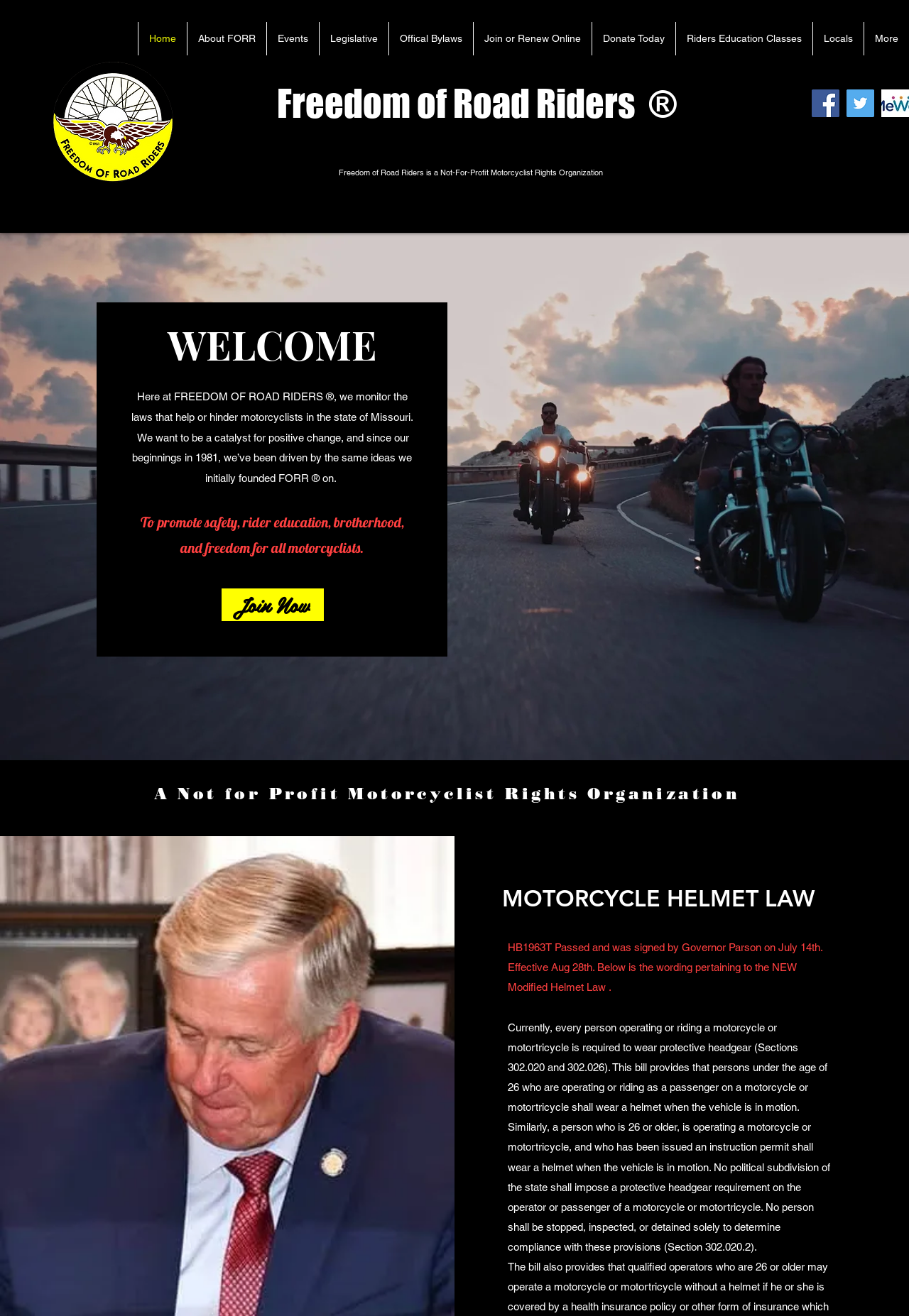Find the bounding box coordinates for the area you need to click to carry out the instruction: "Click on the Donate Today link". The coordinates should be four float numbers between 0 and 1, indicated as [left, top, right, bottom].

[0.651, 0.017, 0.743, 0.042]